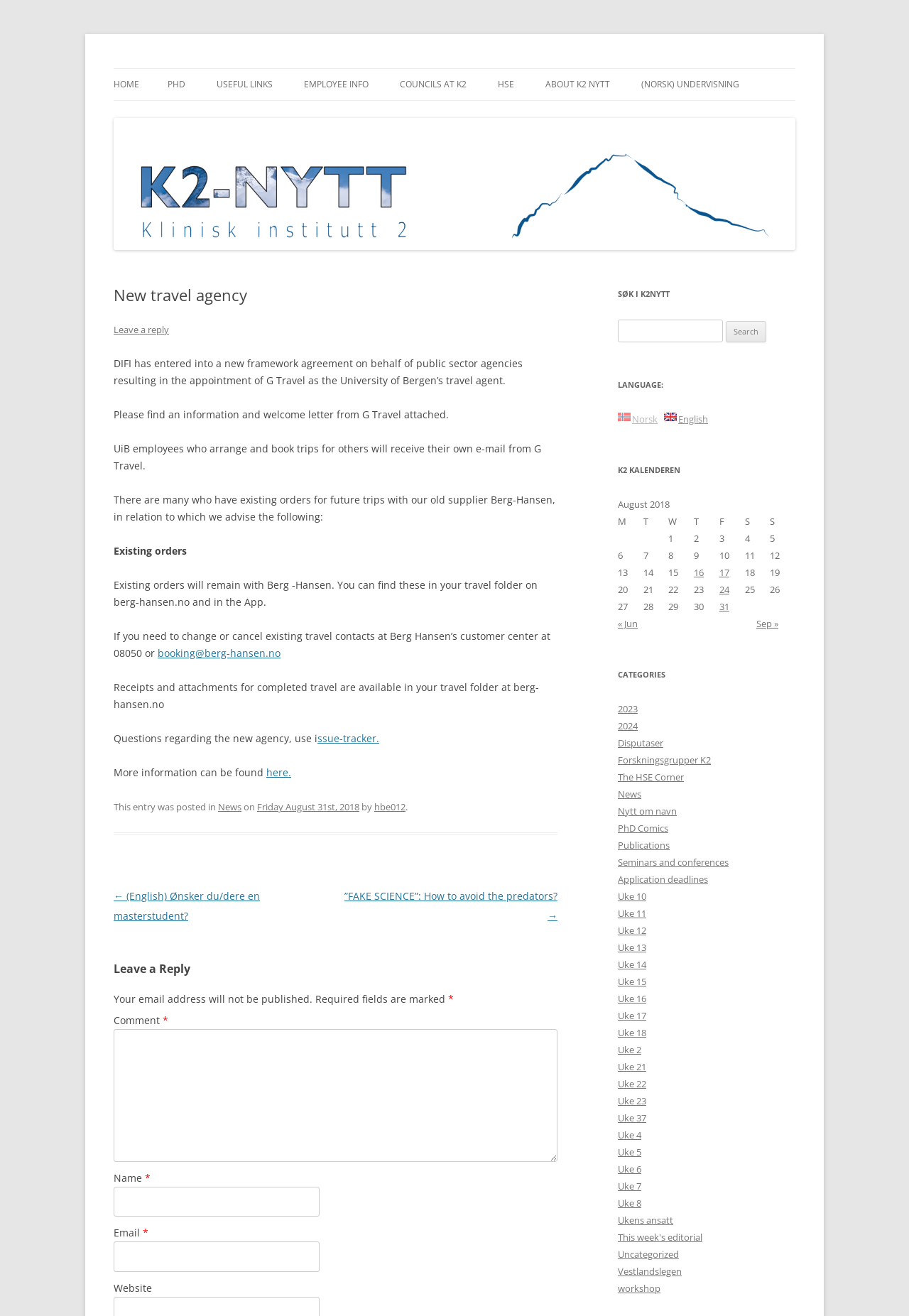Describe every aspect of the webpage comprehensively.

This webpage is about a new travel agency, K2 Nytt, and appears to be an informational page for employees of the University of Bergen. At the top of the page, there is a heading that reads "K2 Nytt" and a link to skip to the content. Below this, there are several links to different sections of the website, including "HOME", "PHD", "DOCTORAL EDUCATION", and others.

The main content of the page is an article about the new travel agency, G Travel, which has been appointed as the University of Bergen's travel agent. The article provides information about the new agency, including a welcome letter from G Travel, and instructions for employees who have existing orders with the old supplier, Berg-Hansen.

To the right of the article, there is a search bar and a section for language selection, where users can choose between Norwegian and English. Below this, there is a calendar section, labeled "K2 KALENDEREN".

At the bottom of the page, there is a footer section with links to other news articles and a section for leaving a reply or comment. The page also has a navigation section with links to previous and next posts.

There are several images on the page, including a logo for K2 Nytt at the top and an image related to the article about the new travel agency.